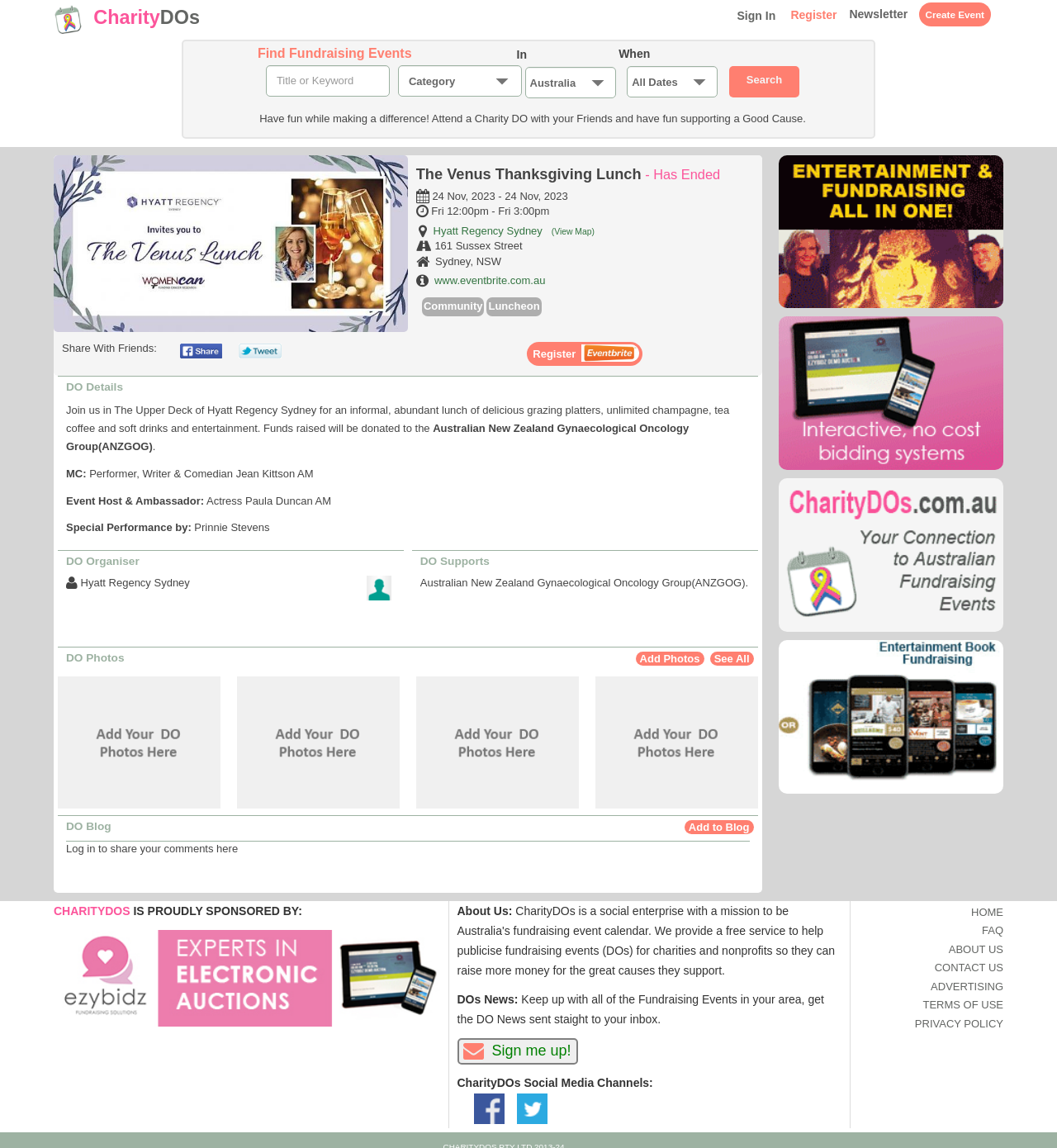Please find the bounding box coordinates of the element that you should click to achieve the following instruction: "Sign in to your account". The coordinates should be presented as four float numbers between 0 and 1: [left, top, right, bottom].

[0.693, 0.005, 0.738, 0.024]